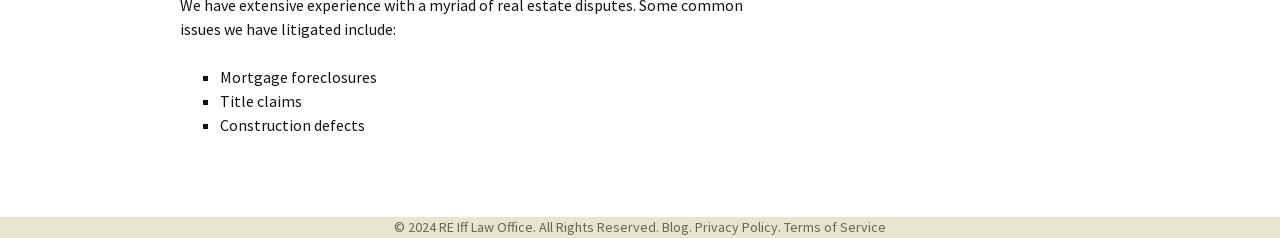How many links are there at the bottom?
Provide an in-depth and detailed explanation in response to the question.

I counted the number of link elements at the bottom of the webpage and found three links: 'Blog', 'Privacy Policy', and 'Terms of Service'.